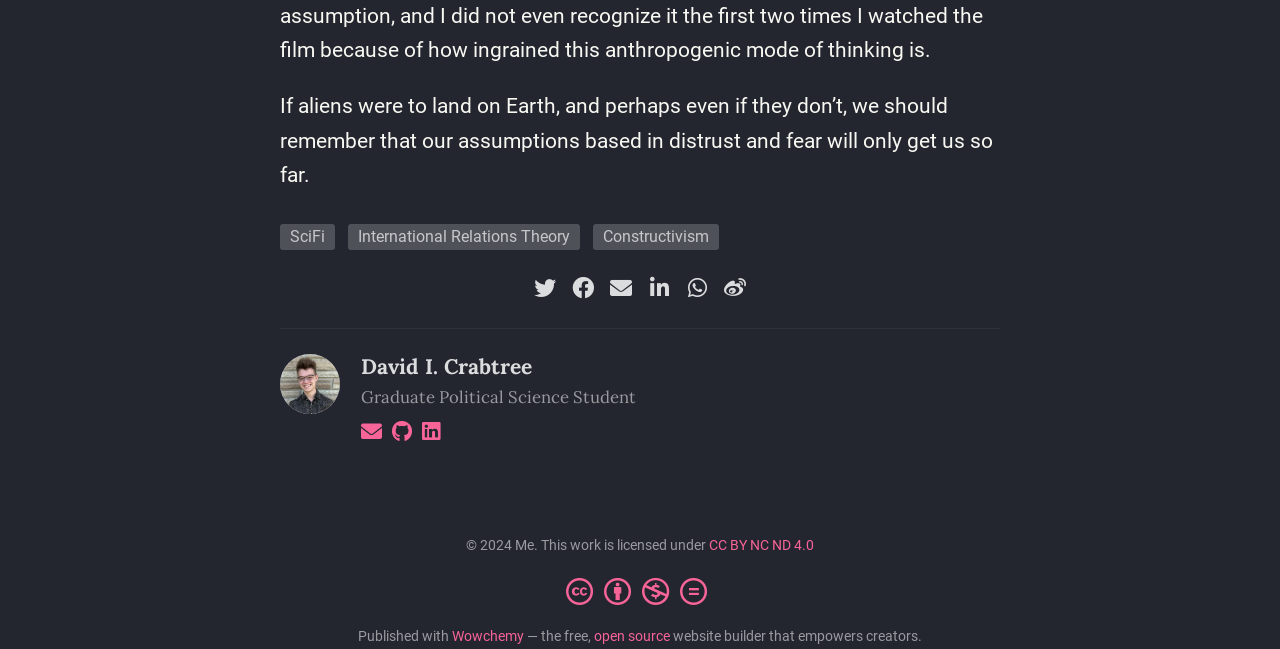Provide a single word or phrase answer to the question: 
What is the platform used to publish the website?

Wowchemy